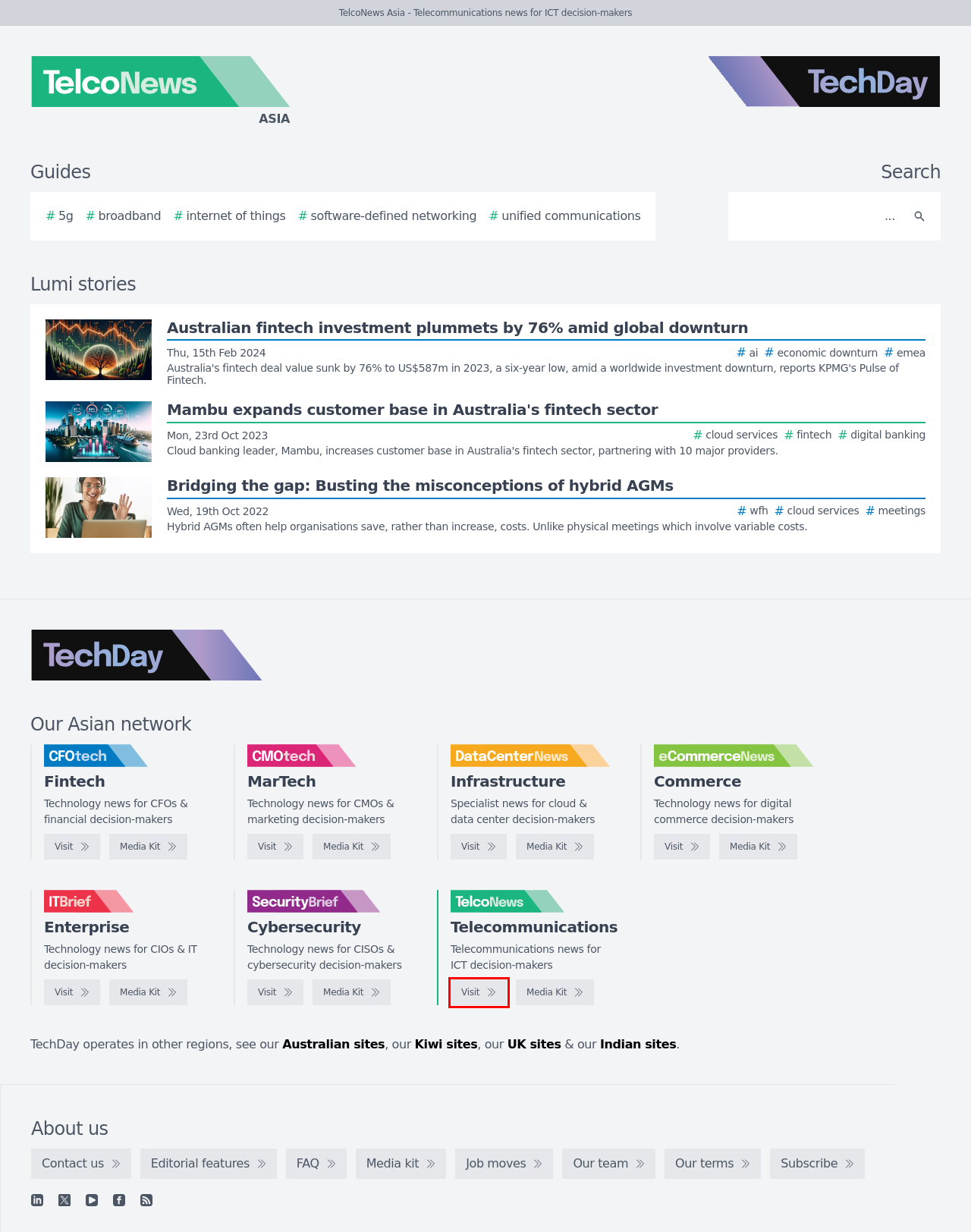With the provided screenshot showing a webpage and a red bounding box, determine which webpage description best fits the new page that appears after clicking the element inside the red box. Here are the options:
A. SecurityBrief Asia - Media kit
B. DataCenterNews Asia Pacific - Specialist news for cloud & data center decision-makers
C. TelcoNews Asia - Telecommunications news for ICT decision-makers
D. eCommerceNews Asia - Media kit
E. Australian fintech investment plummets by 76% amid global downturn
F. TechDay Asia - Asia's technology news network
G. TelcoNews Asia - Media kit
H. CFOtech Asia - Technology news for CFOs & financial decision-makers

C